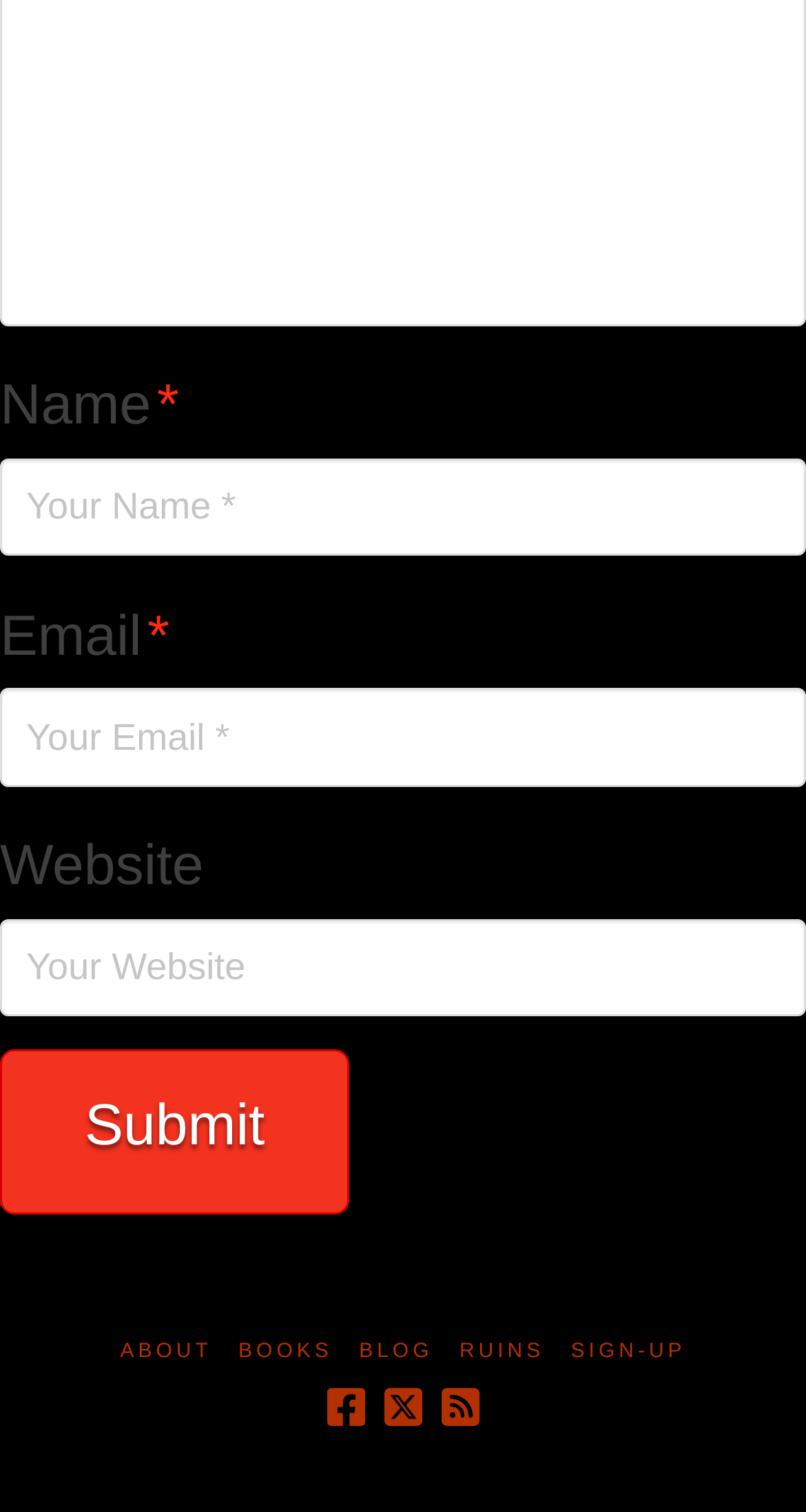What social media platforms are linked?
From the details in the image, answer the question comprehensively.

The webpage contains links to Facebook and Twitter, which are two popular social media platforms, allowing users to connect with the website's social media presence.